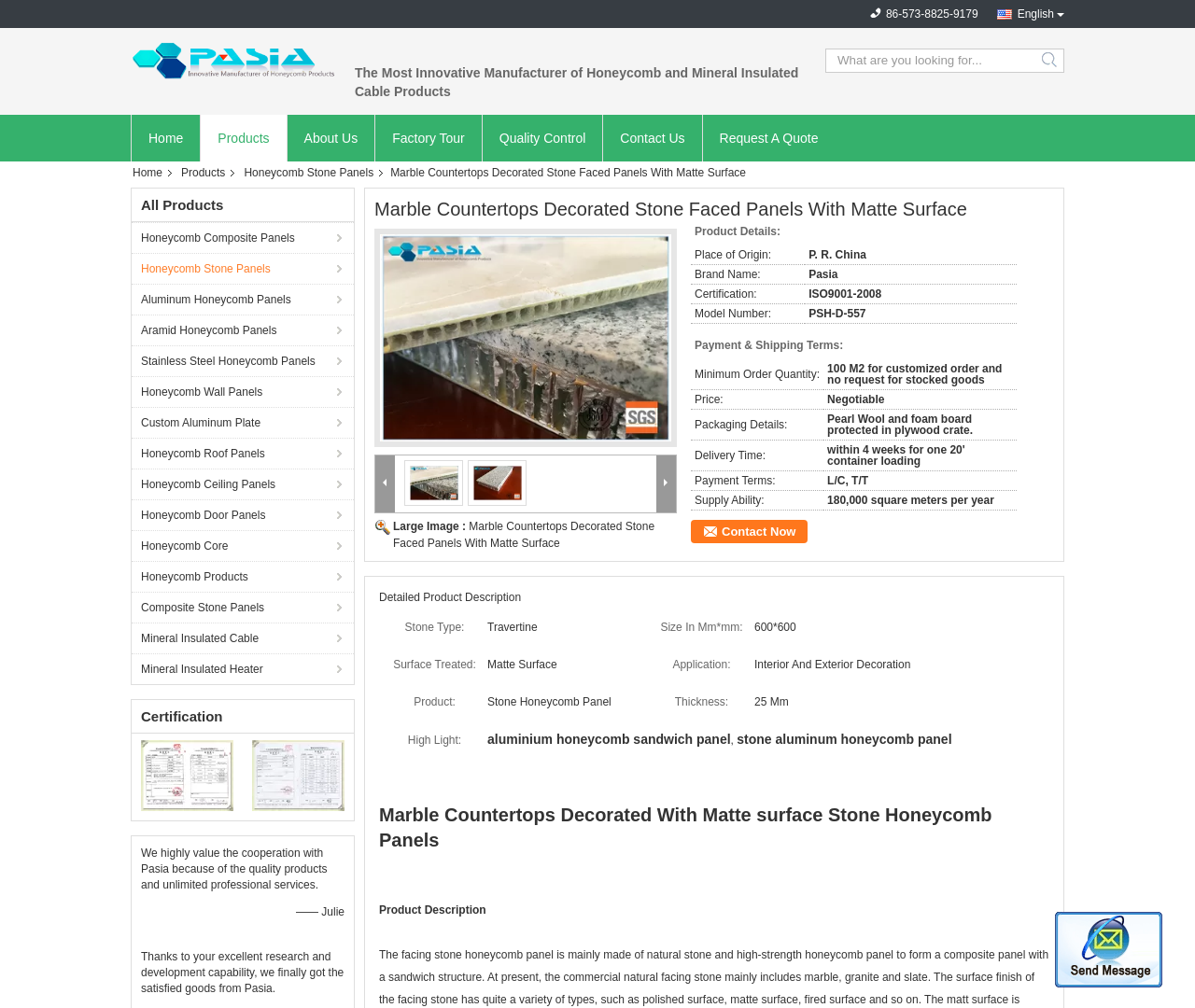Extract the main title from the webpage and generate its text.

Marble Countertops Decorated Stone Faced Panels With Matte Surface